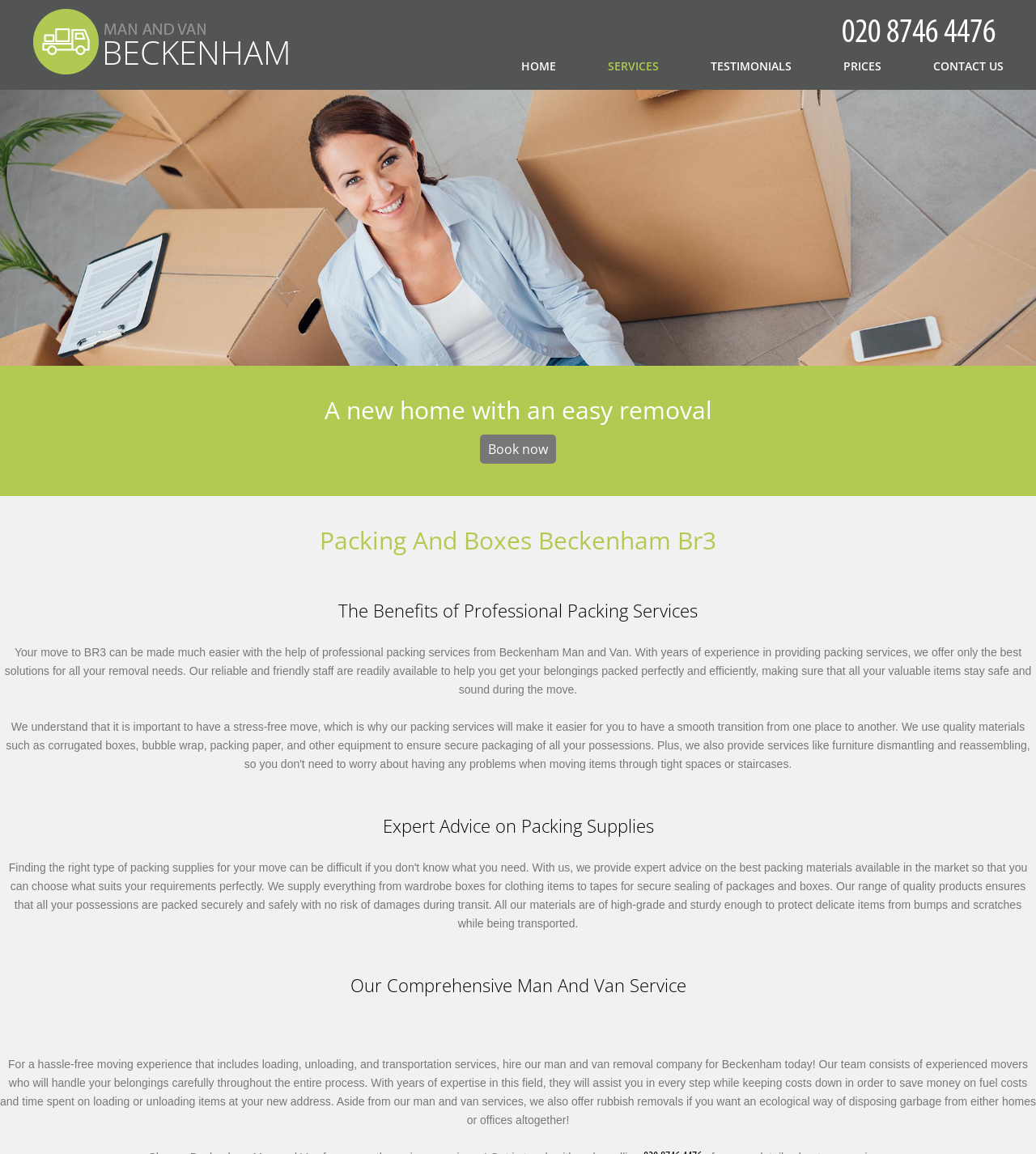Explain the webpage's layout and main content in detail.

The webpage is about Beckenham Packing And Boxes, a packing service company. At the top left corner, there is a link to "Beckenham Man and Van" accompanied by a small image. Above the main content, there is a navigation menu with five options: "HOME", "SERVICES", "TESTIMONIALS", "PRICES", and "CONTACT US", evenly spaced across the top of the page.

Below the navigation menu, there is a prominent call-to-action button "Call Now!" with a phone icon, located at the top right corner. Above the main content, there is a large image that spans the entire width of the page, featuring Beckenham Man and Van.

The main content is divided into sections, each with a heading. The first section has a heading "A new home with an easy removal" and a "Book now" link. The second section has a heading "Packing And Boxes Beckenham Br3" and discusses the benefits of professional packing services, including a brief description of the company's experience and services. The third section has a heading "The Benefits of Professional Packing Services" and provides more information about the company's packing services.

The fourth section has a heading "Expert Advice on Packing Supplies" and the fifth section has a heading "Our Comprehensive Man And Van Service", which describes the company's man and van removal services, including loading, unloading, and transportation services. The section also mentions the company's expertise and cost-effective approach.

At the bottom right corner, there is a small image of an angle. Overall, the webpage has a clean and organized structure, with clear headings and concise text, making it easy to navigate and understand the company's services.